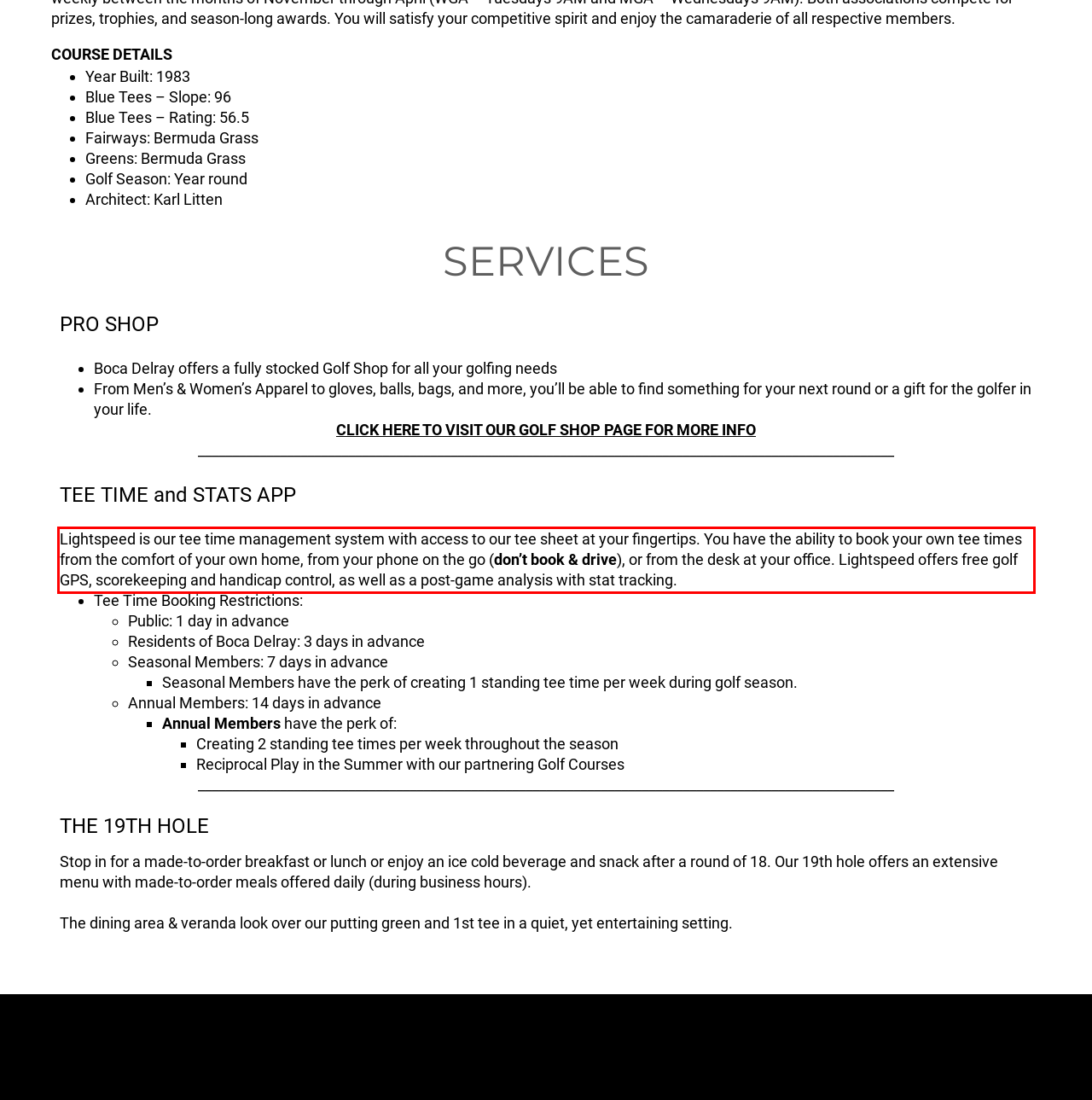Review the screenshot of the webpage and recognize the text inside the red rectangle bounding box. Provide the extracted text content.

Lightspeed is our tee time management system with access to our tee sheet at your fingertips. You have the ability to book your own tee times from the comfort of your own home, from your phone on the go (don’t book & drive), or from the desk at your office. Lightspeed offers free golf GPS, scorekeeping and handicap control, as well as a post-game analysis with stat tracking.